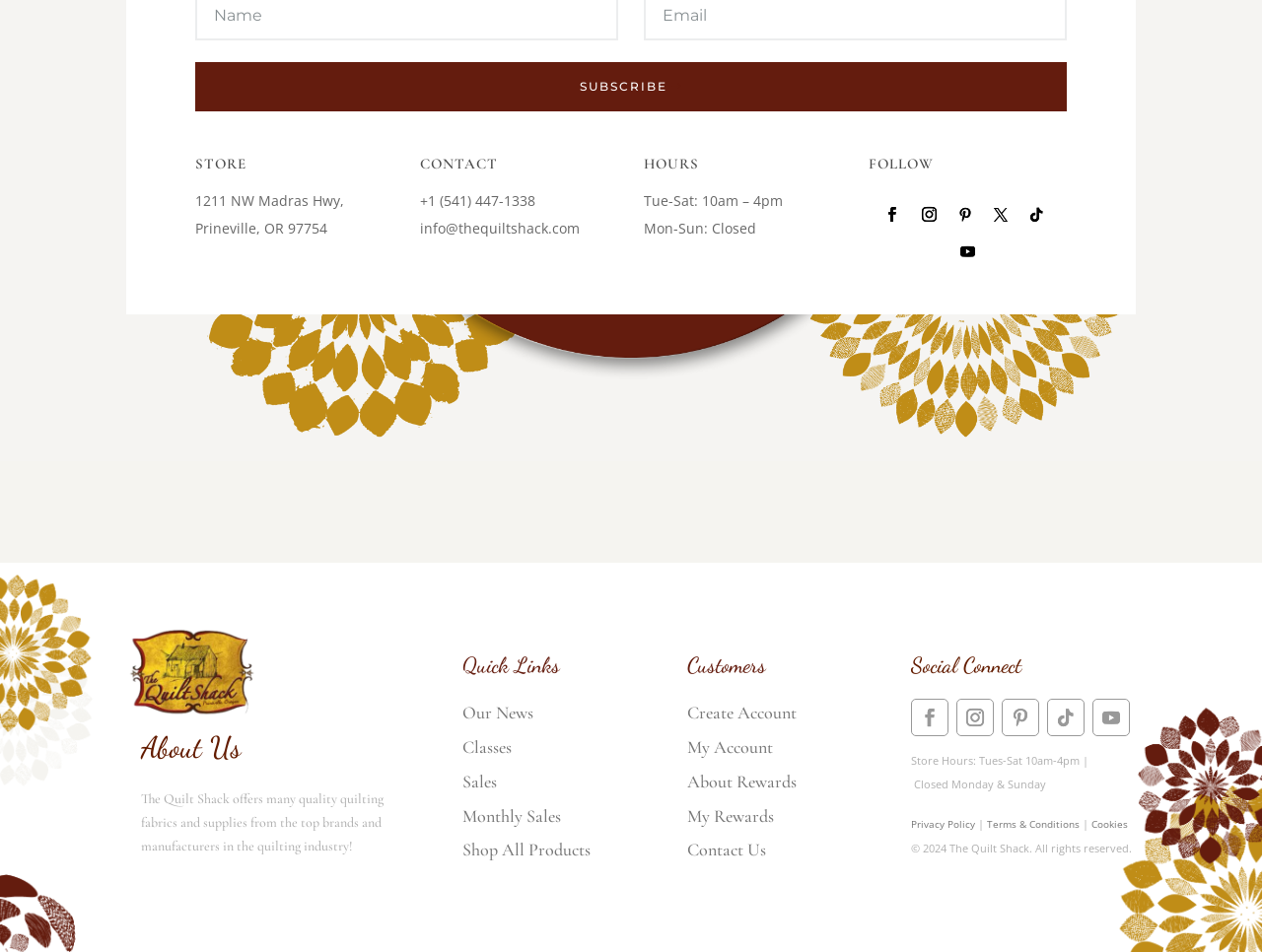What is the copyright information of the website?
Based on the image, provide your answer in one word or phrase.

© 2024 The Quilt Shack. All rights reserved.